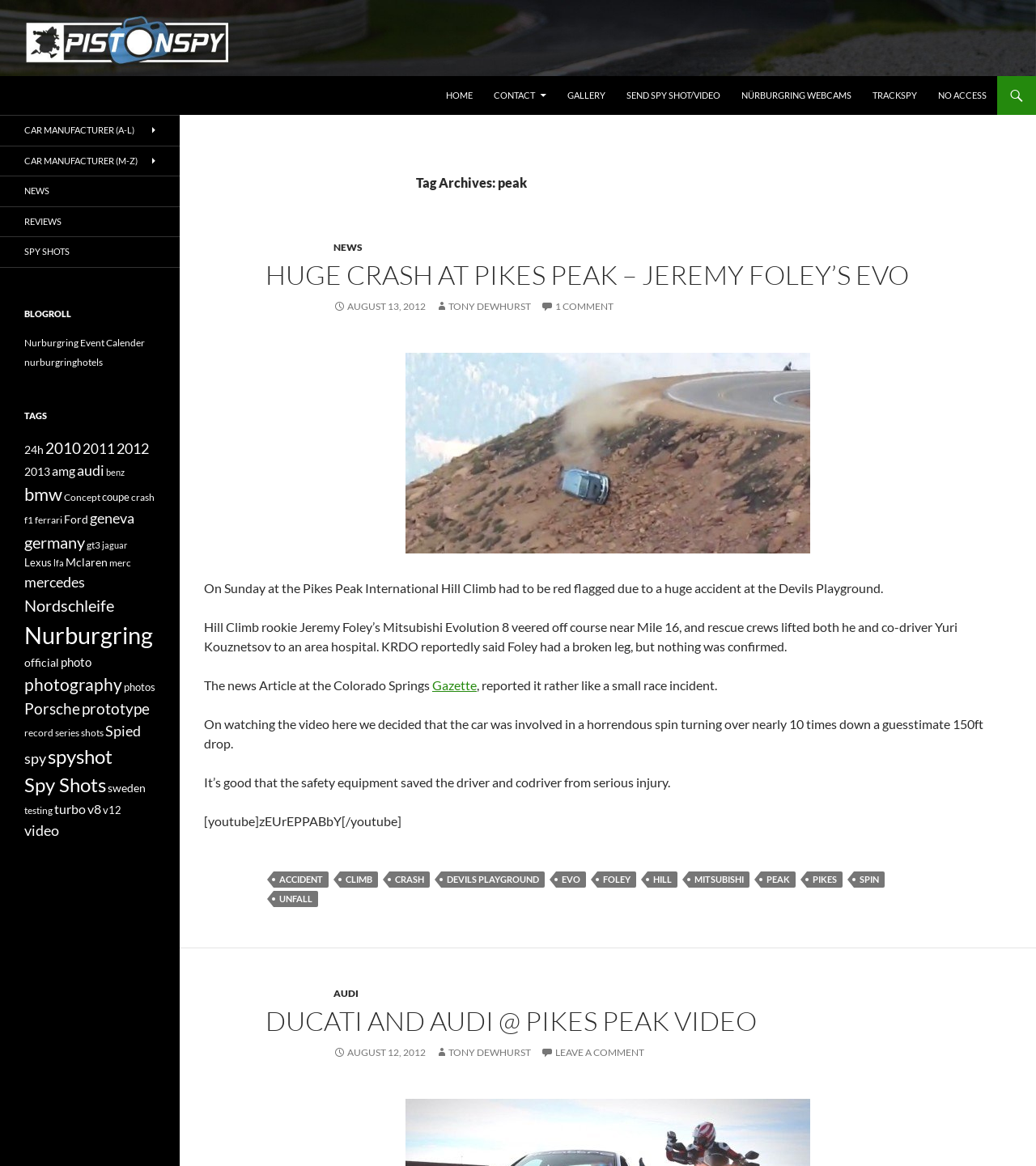What is the name of the author of the first article?
Using the image as a reference, give an elaborate response to the question.

The author's name is mentioned below the heading of the first article, which is 'TONY DEWHURST'.